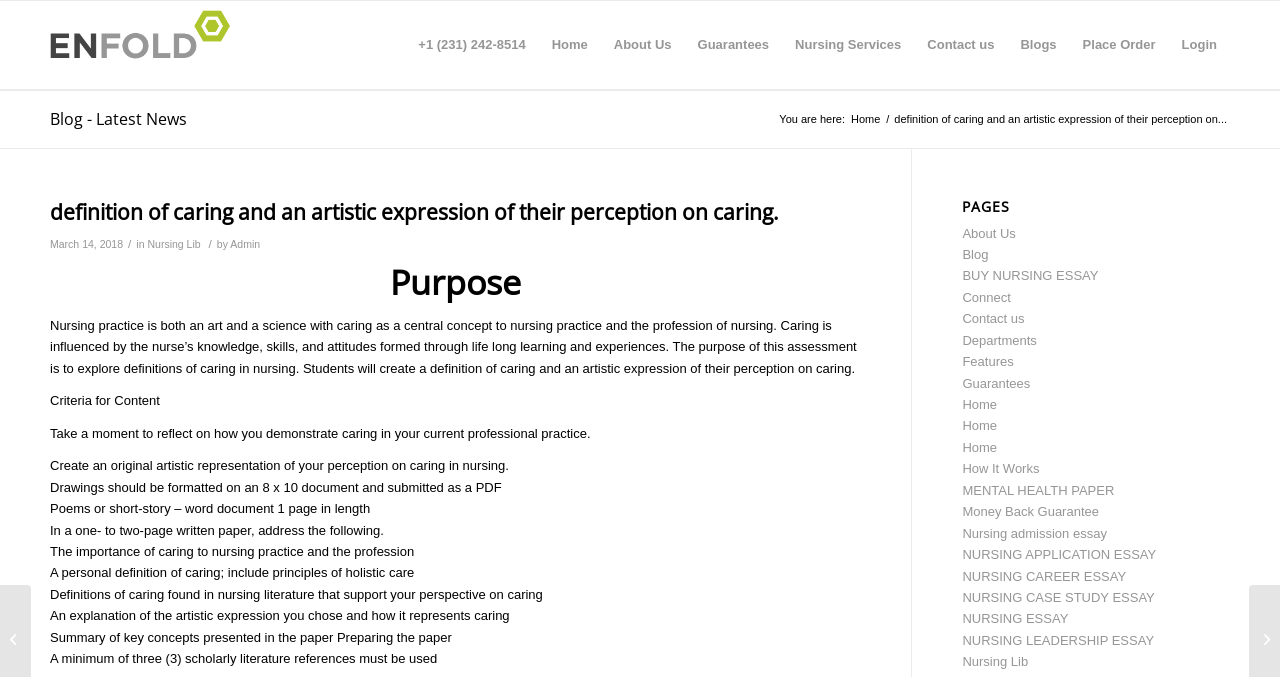Pinpoint the bounding box coordinates of the clickable area necessary to execute the following instruction: "View 'Blog - Latest News'". The coordinates should be given as four float numbers between 0 and 1, namely [left, top, right, bottom].

[0.039, 0.16, 0.146, 0.192]